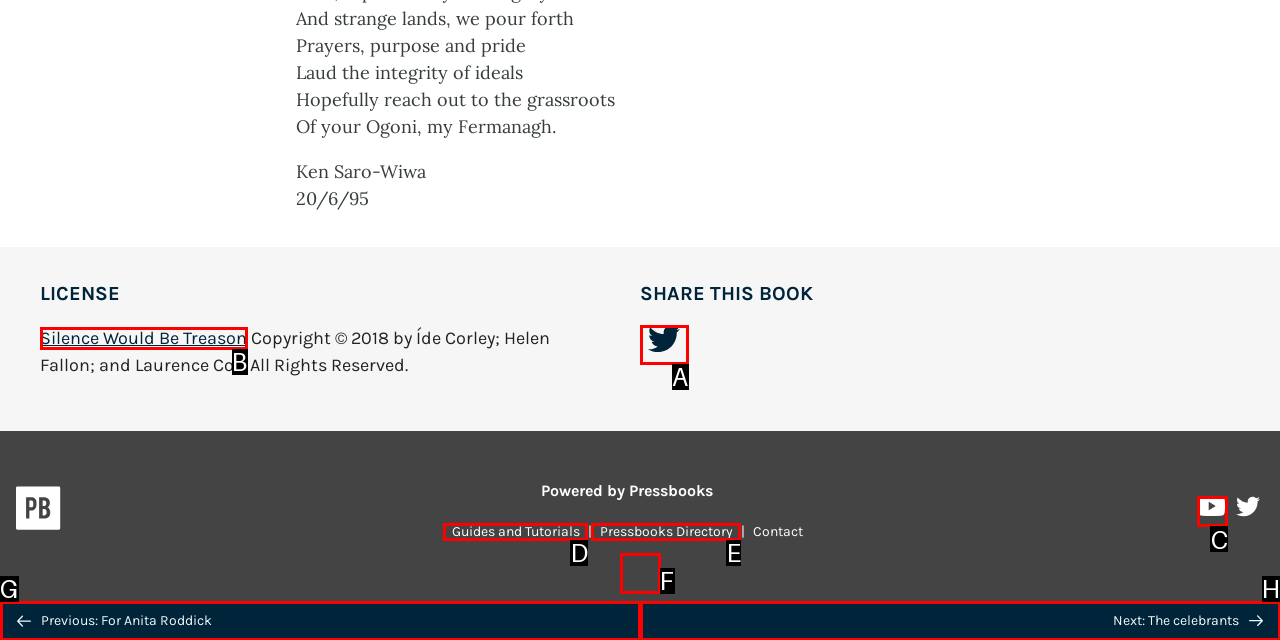Select the option that fits this description: Share on Twitter
Answer with the corresponding letter directly.

A